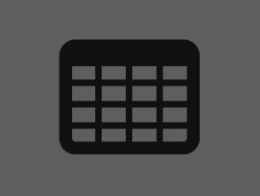Identify and describe all the elements present in the image.

The image features a simple black icon representing a grid or table layout, which is a common visual element used in designs related to data organization and management. This icon is likely associated with software or platforms that manage or display data in structured formats, such as spreadsheets or database systems. Its minimalist design suggests a focus on functionality, making it easily recognizable for users familiar with data handling tools. The context of this icon aligns with the theme of archiving and optimizing document solutions, reflecting the services offered by the organization.